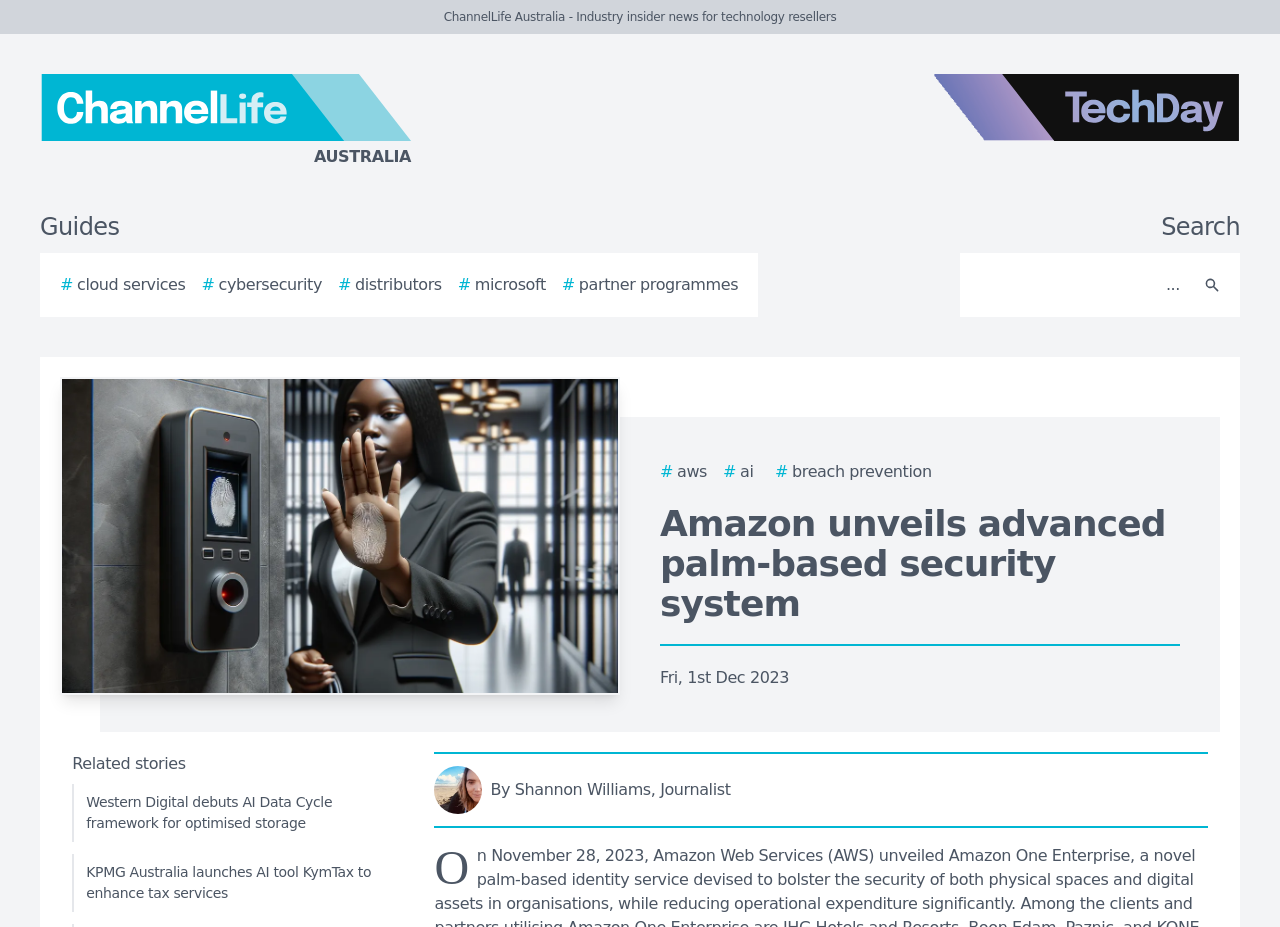Identify the bounding box coordinates of the area that should be clicked in order to complete the given instruction: "Search for cloud services". The bounding box coordinates should be four float numbers between 0 and 1, i.e., [left, top, right, bottom].

[0.047, 0.294, 0.145, 0.32]